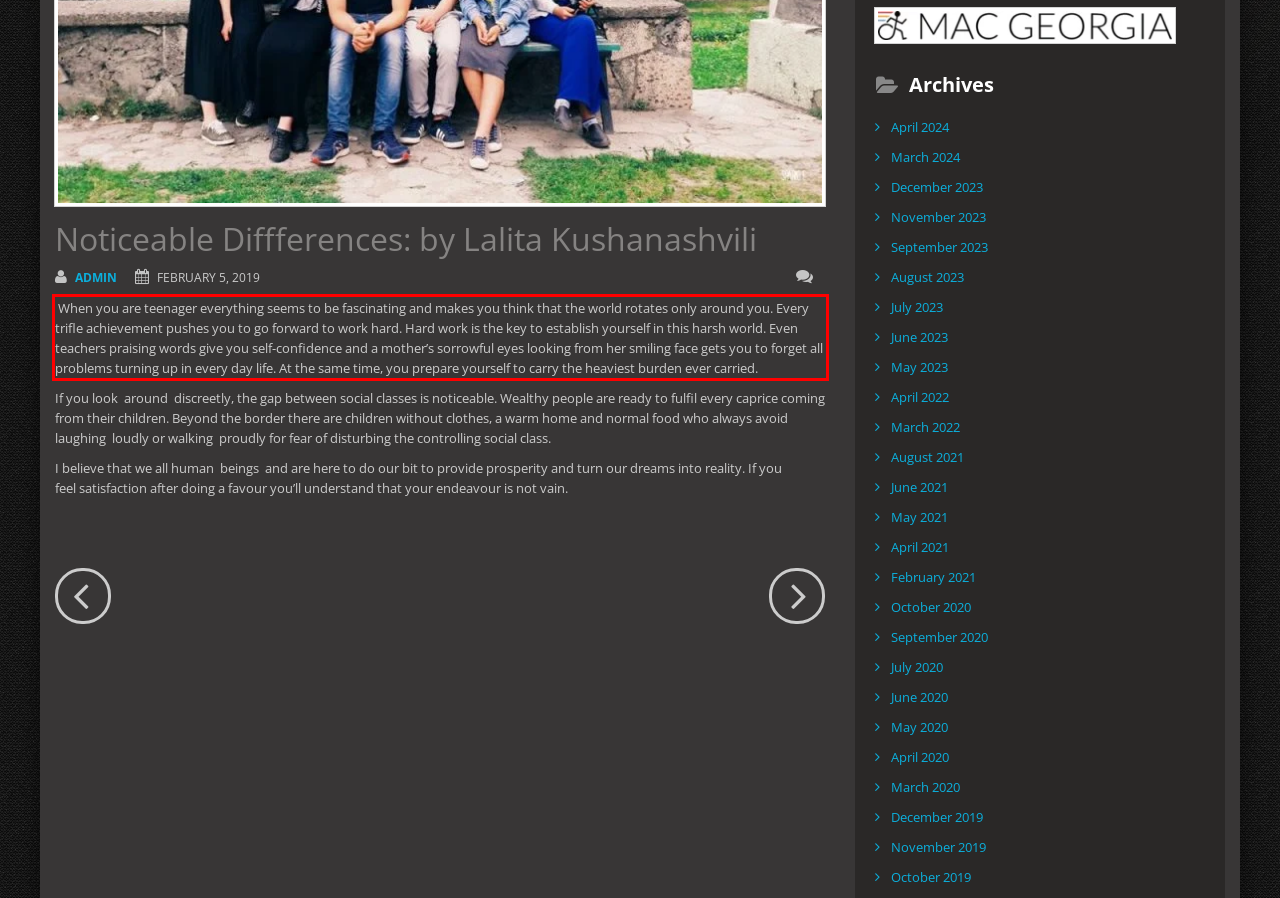You are looking at a screenshot of a webpage with a red rectangle bounding box. Use OCR to identify and extract the text content found inside this red bounding box.

When you are teenager everything seems to be fascinating and makes you think that the world rotates only around you. Every trifle achievement pushes you to go forward to work hard. Hard work is the key to establish yourself in this harsh world. Even teachers praising words give you self-confidence and a mother’s sorrowful eyes looking from her smiling face gets you to forget all problems turning up in every day life. At the same time, you prepare yourself to carry the heaviest burden ever carried.